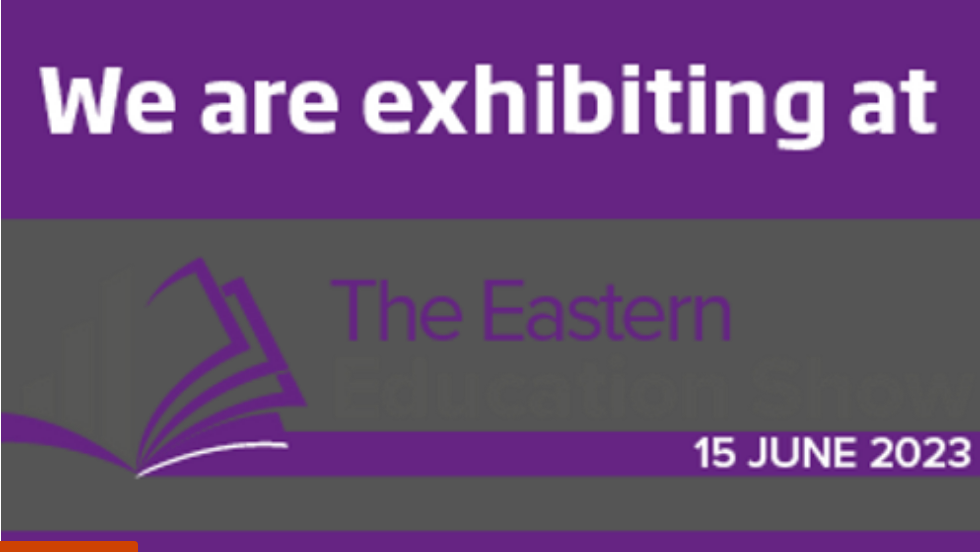When will the event take place?
Can you provide a detailed and comprehensive answer to the question?

The date '15 JUNE 2023' is included in the banner, specifying the exact date when the event will take place, which is important for attendees to mark their calendars.